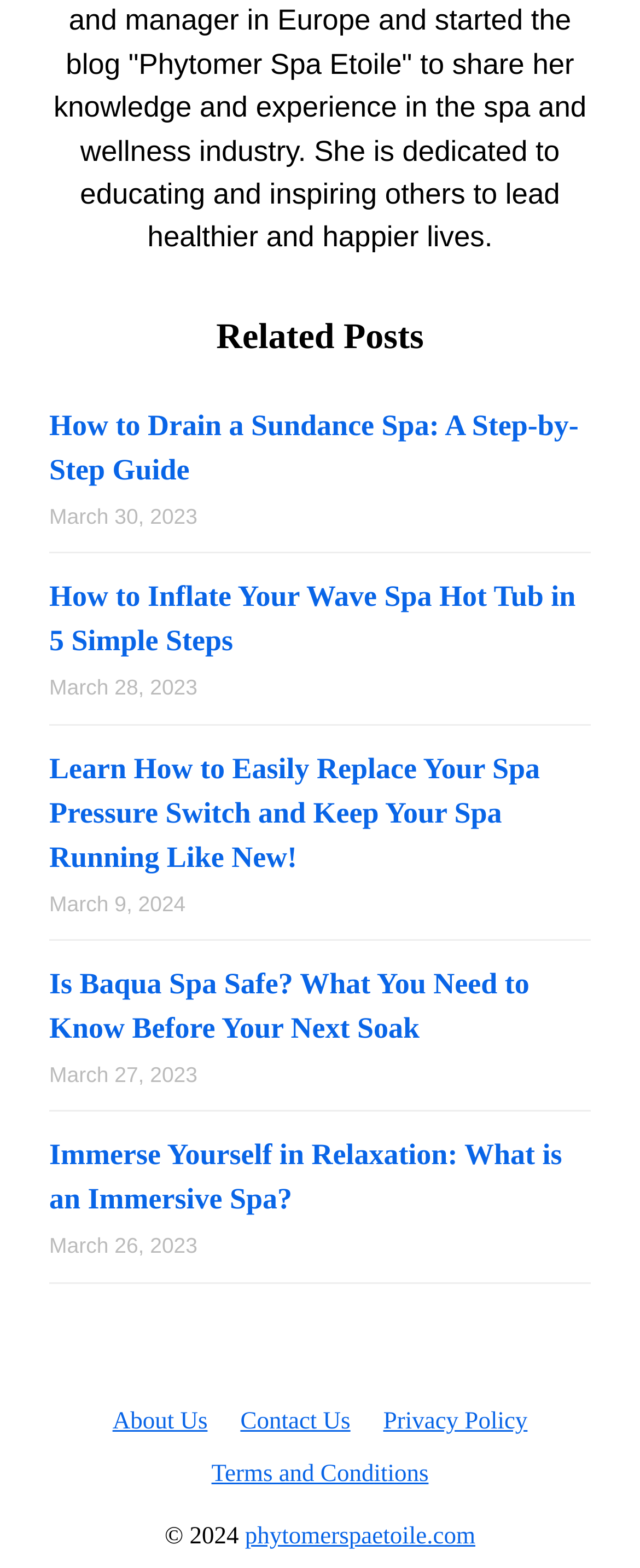What is the copyright year of this webpage?
Answer with a single word or phrase by referring to the visual content.

2024